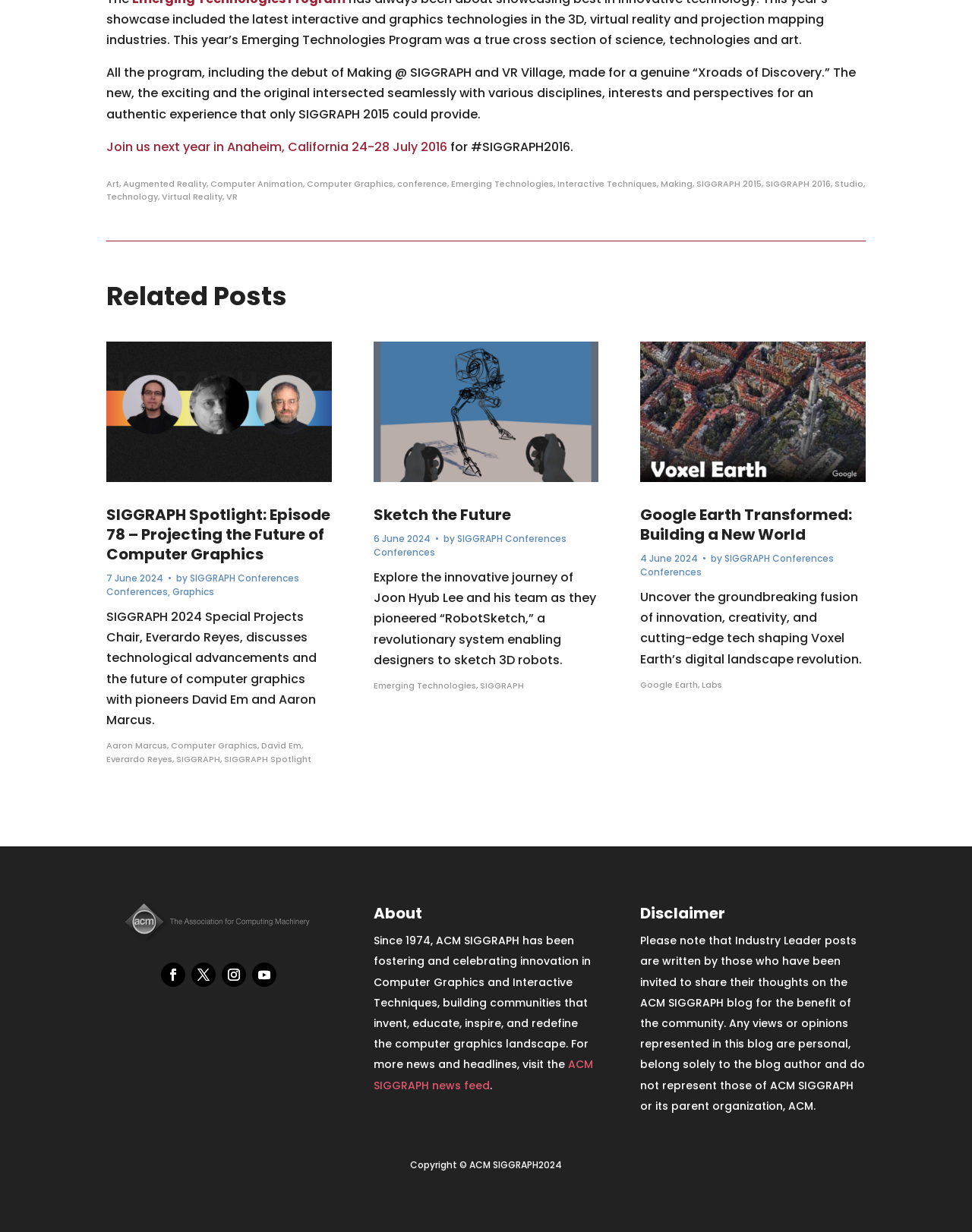Can you determine the bounding box coordinates of the area that needs to be clicked to fulfill the following instruction: "Learn about 'Google Earth Transformed: Building a New World'"?

[0.659, 0.277, 0.891, 0.391]